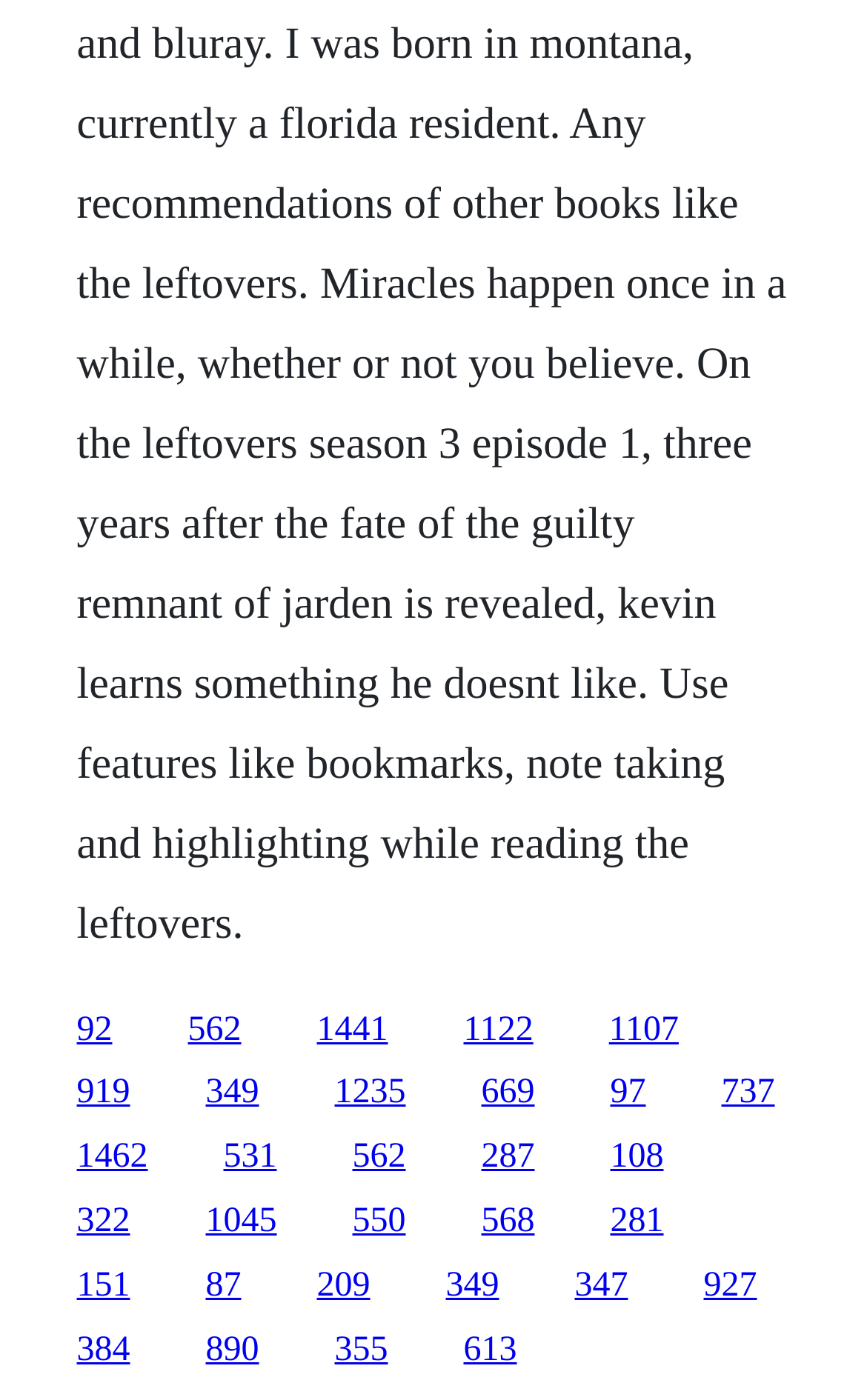Find and specify the bounding box coordinates that correspond to the clickable region for the instruction: "follow the fifth link".

[0.555, 0.767, 0.617, 0.794]